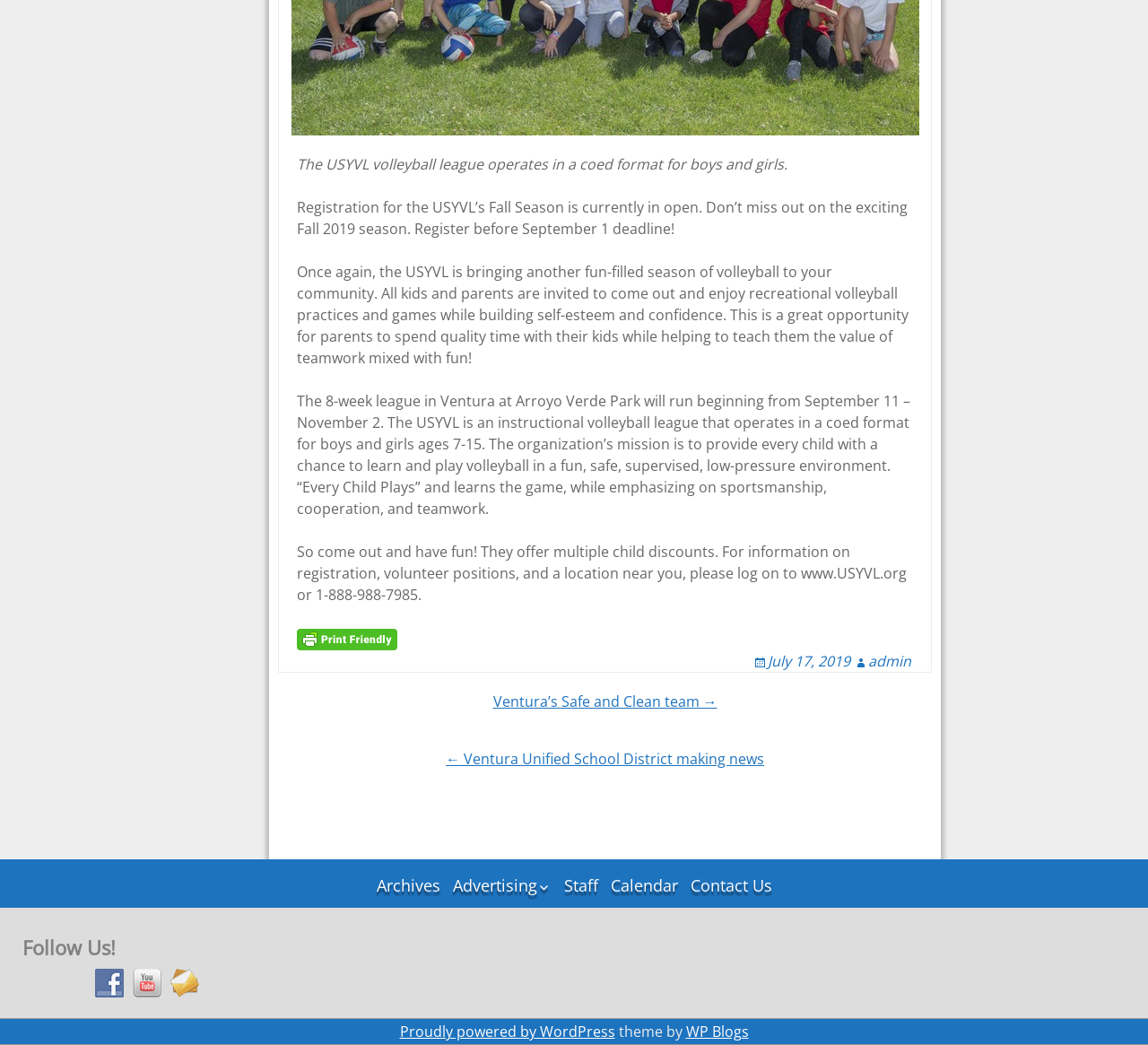Determine the bounding box coordinates of the UI element described below. Use the format (top-left x, top-left y, bottom-right x, bottom-right y) with floating point numbers between 0 and 1: Calendar

[0.528, 0.831, 0.594, 0.864]